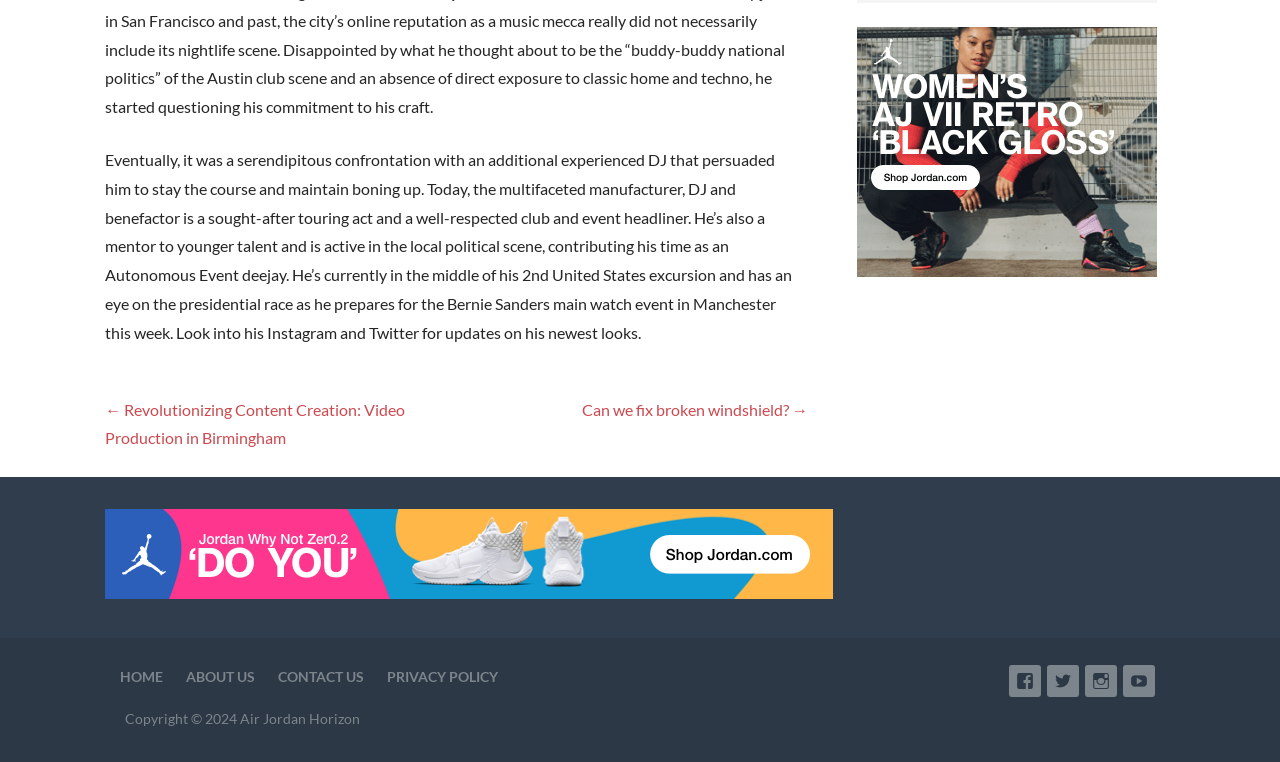Using the given description, provide the bounding box coordinates formatted as (top-left x, top-left y, bottom-right x, bottom-right y), with all values being floating point numbers between 0 and 1. Description: Privacy Policy

[0.302, 0.877, 0.389, 0.9]